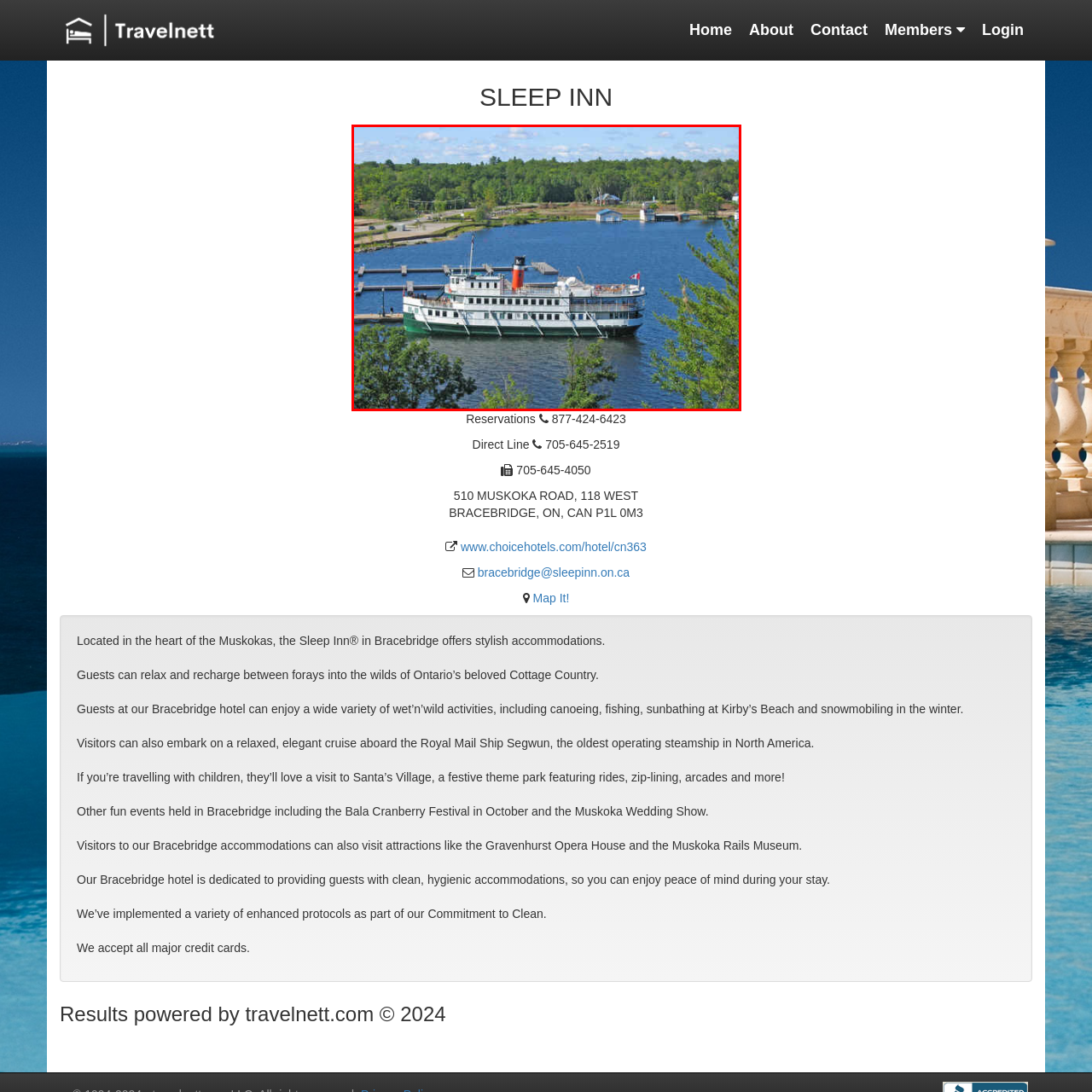Inspect the area marked by the red box and provide a short answer to the question: What type of vessel is the Royal Mail Ship Segwun?

Steamship